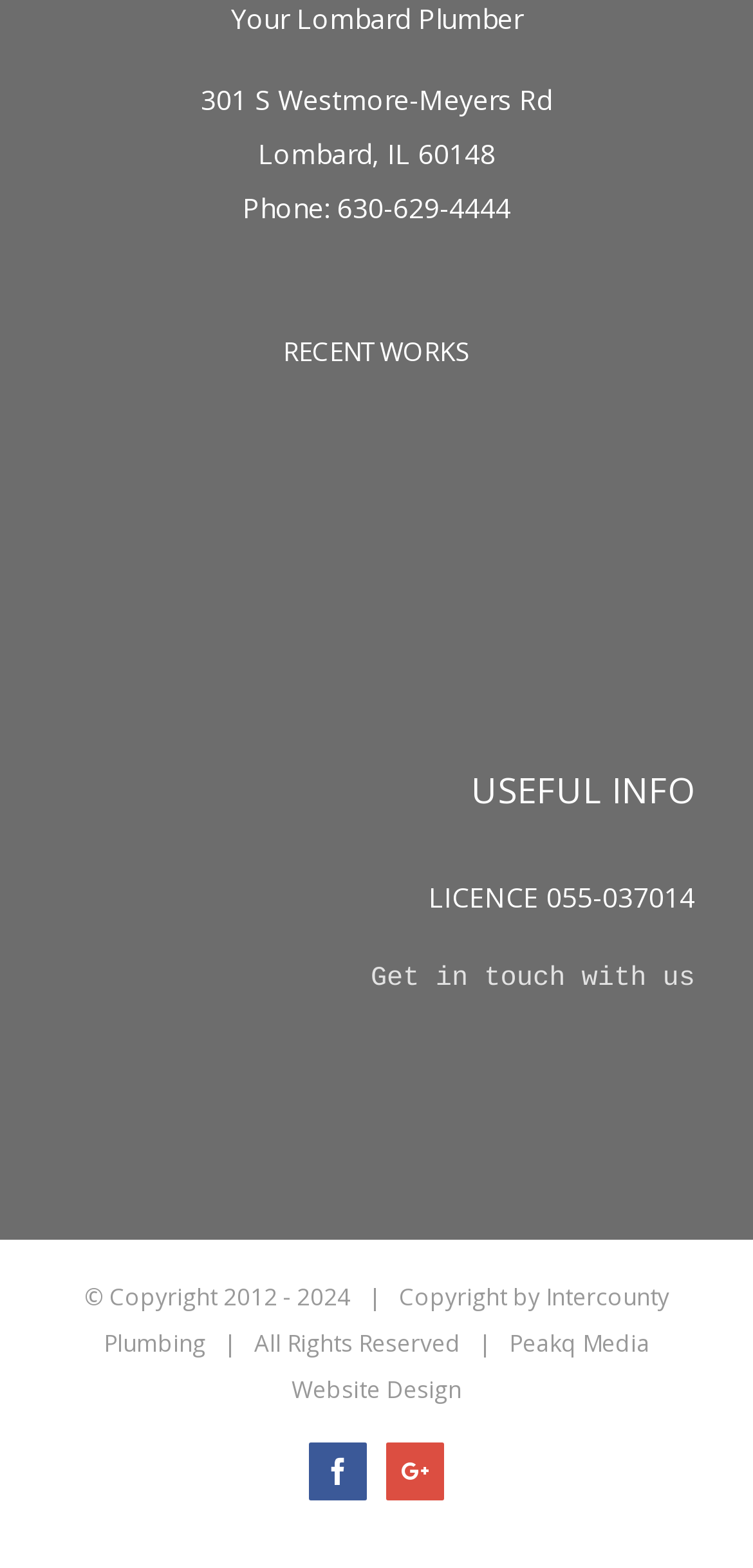Indicate the bounding box coordinates of the element that must be clicked to execute the instruction: "Get in touch with us". The coordinates should be given as four float numbers between 0 and 1, i.e., [left, top, right, bottom].

[0.492, 0.615, 0.923, 0.635]